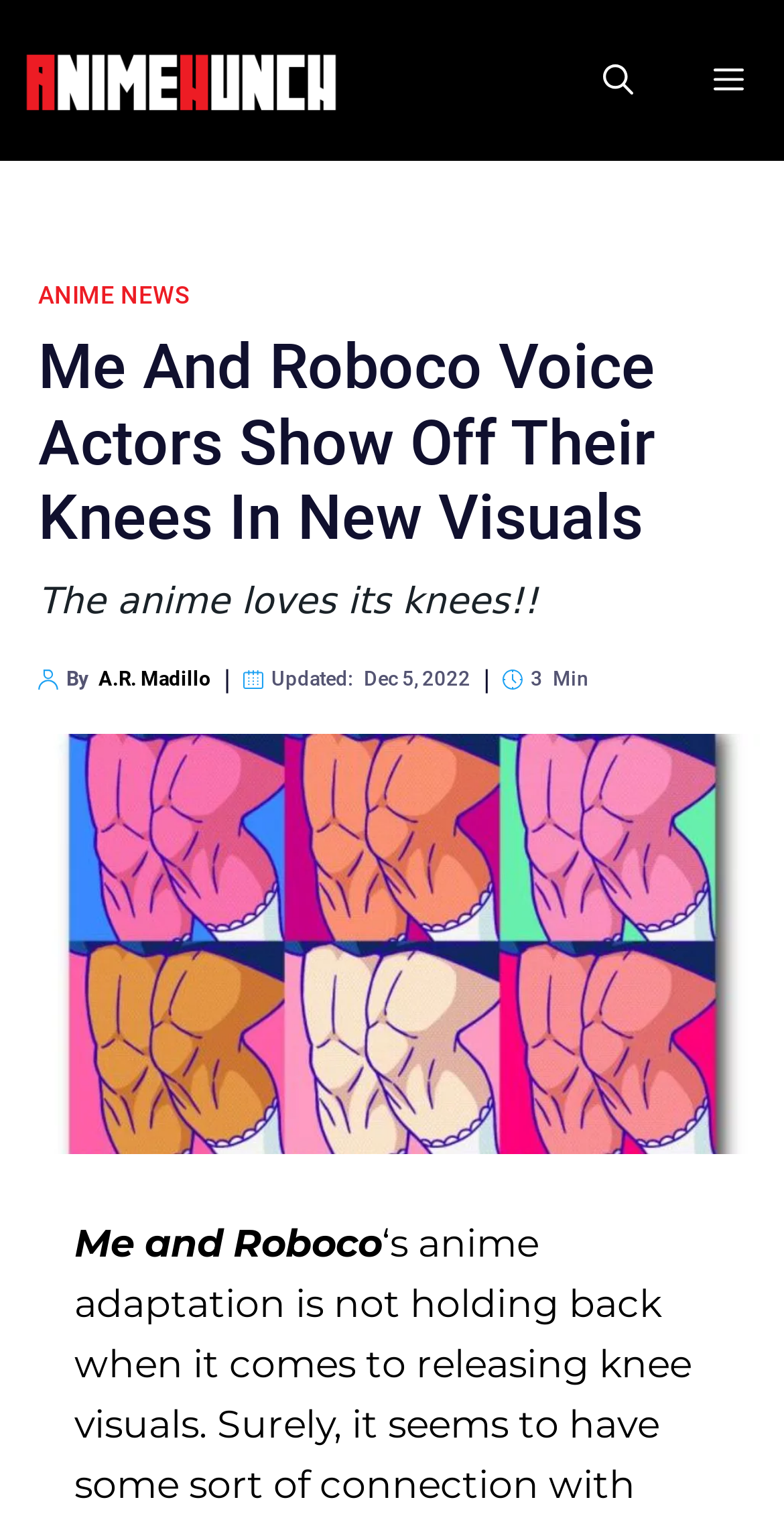Find the bounding box coordinates for the HTML element described as: "title="Animehunch"". The coordinates should consist of four float values between 0 and 1, i.e., [left, top, right, bottom].

[0.026, 0.019, 0.436, 0.087]